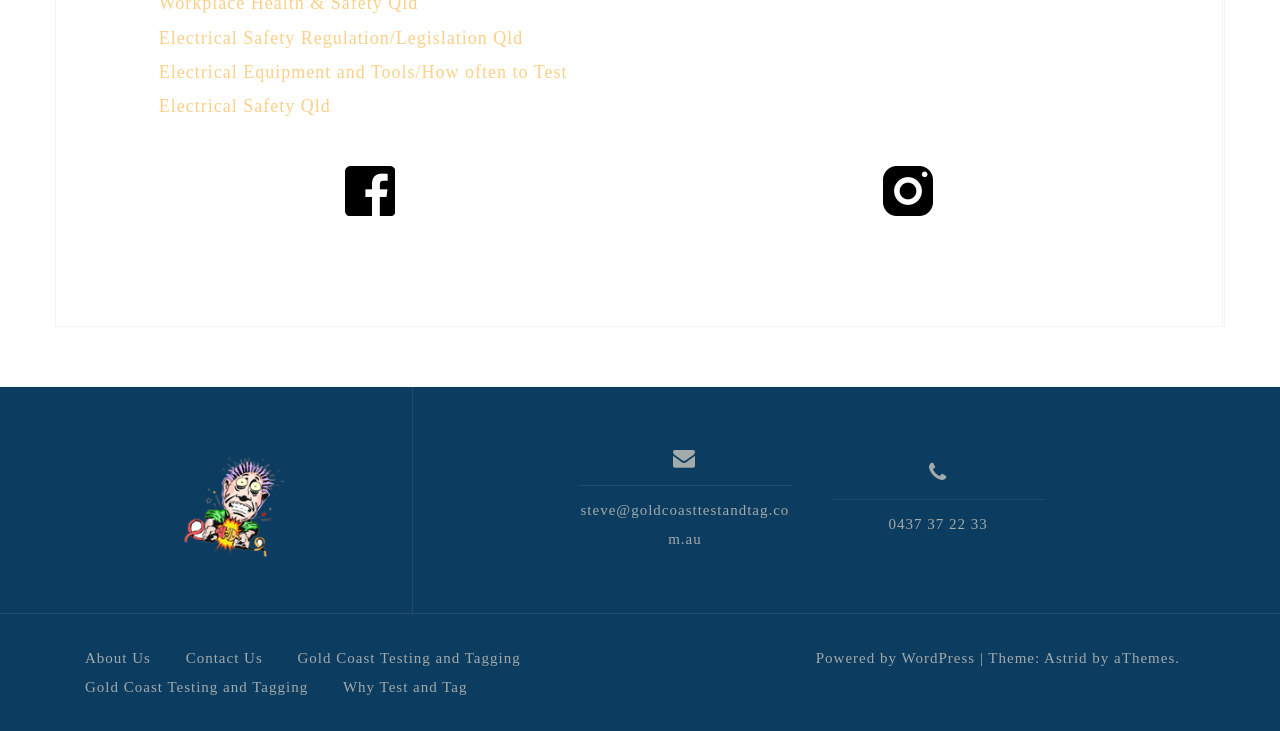What is the theme of the website?
Look at the image and answer the question with a single word or phrase.

Astrid